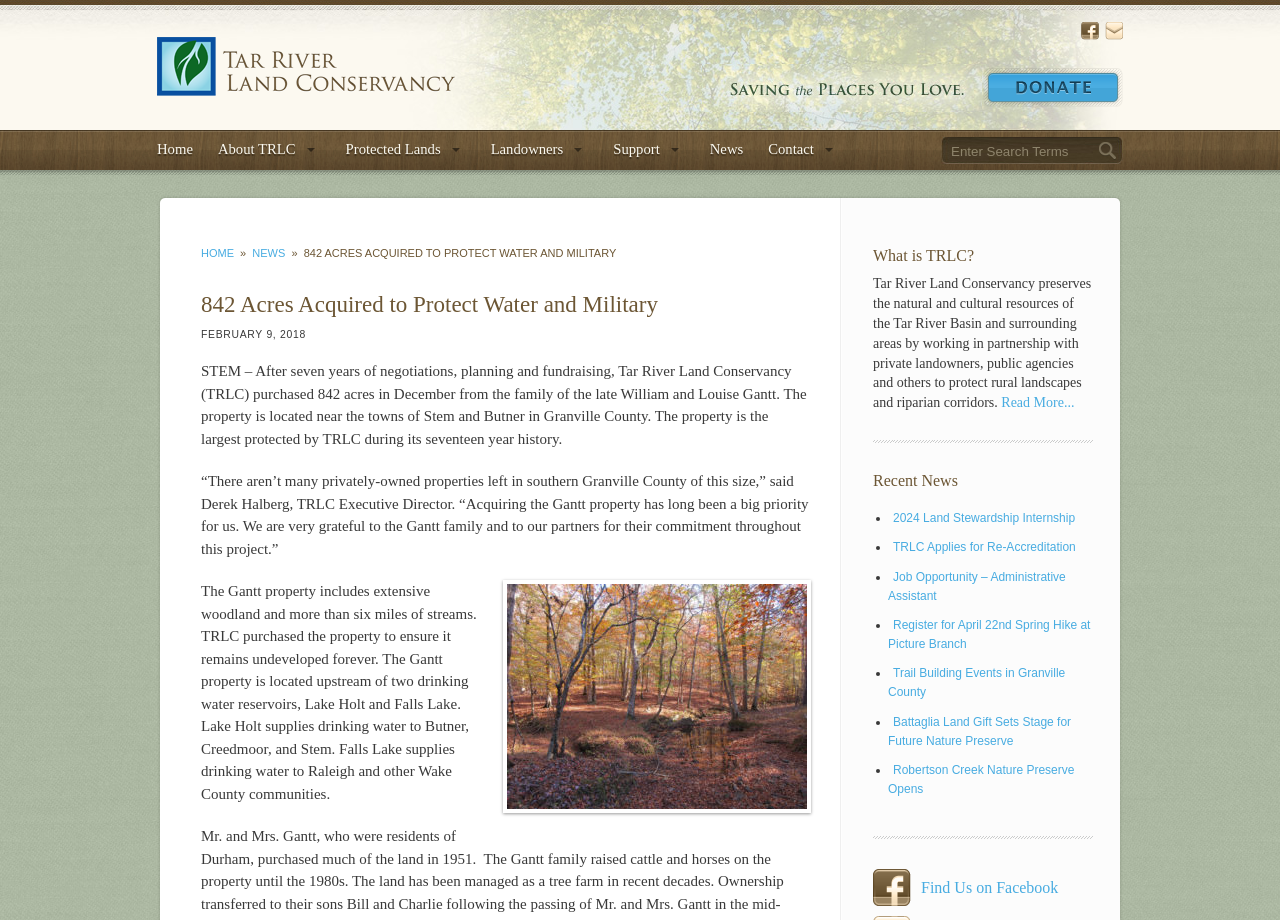Find the bounding box coordinates for the area that should be clicked to accomplish the instruction: "Contact Tar River Land Conservancy".

[0.863, 0.024, 0.877, 0.043]